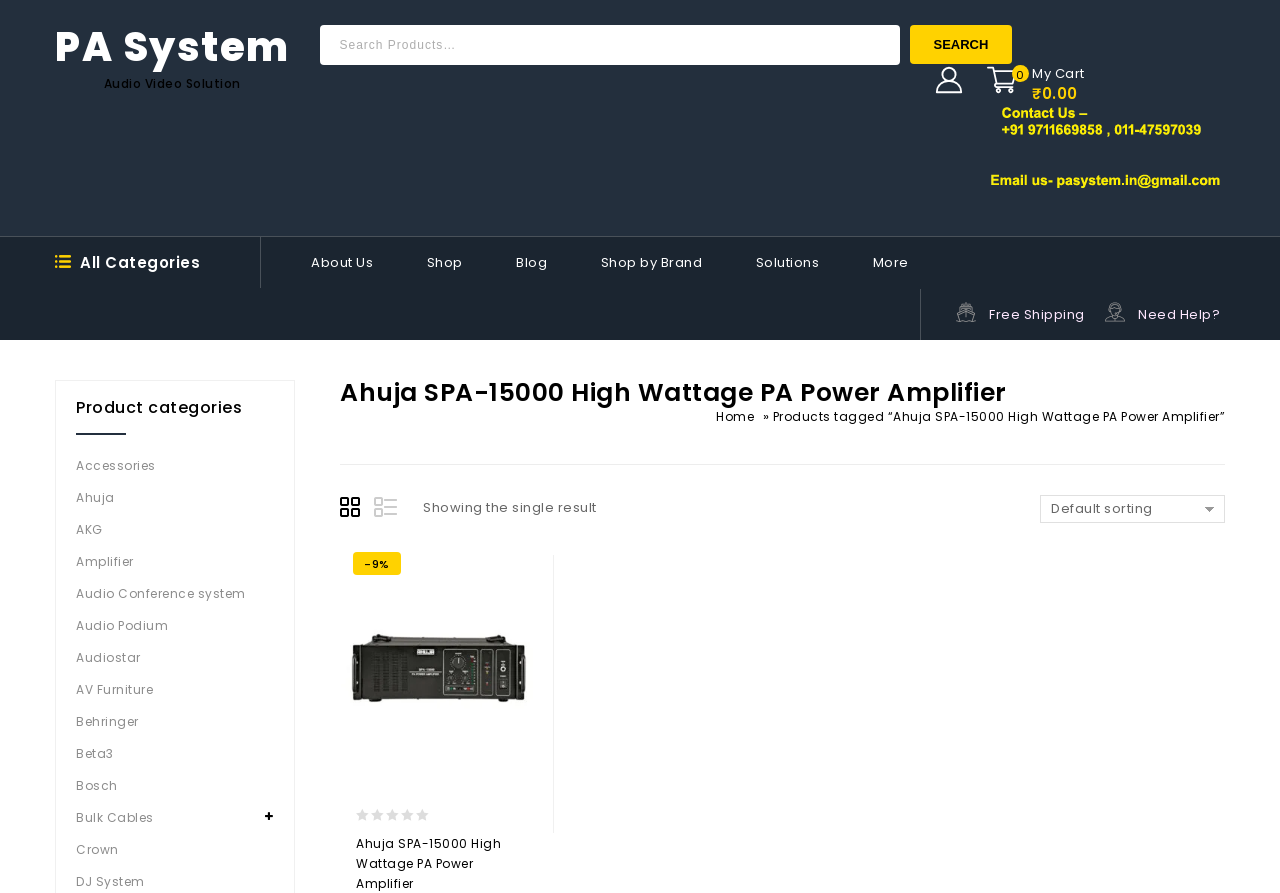What is the name of the product on this page?
Answer with a single word or short phrase according to what you see in the image.

Ahuja SPA-15000